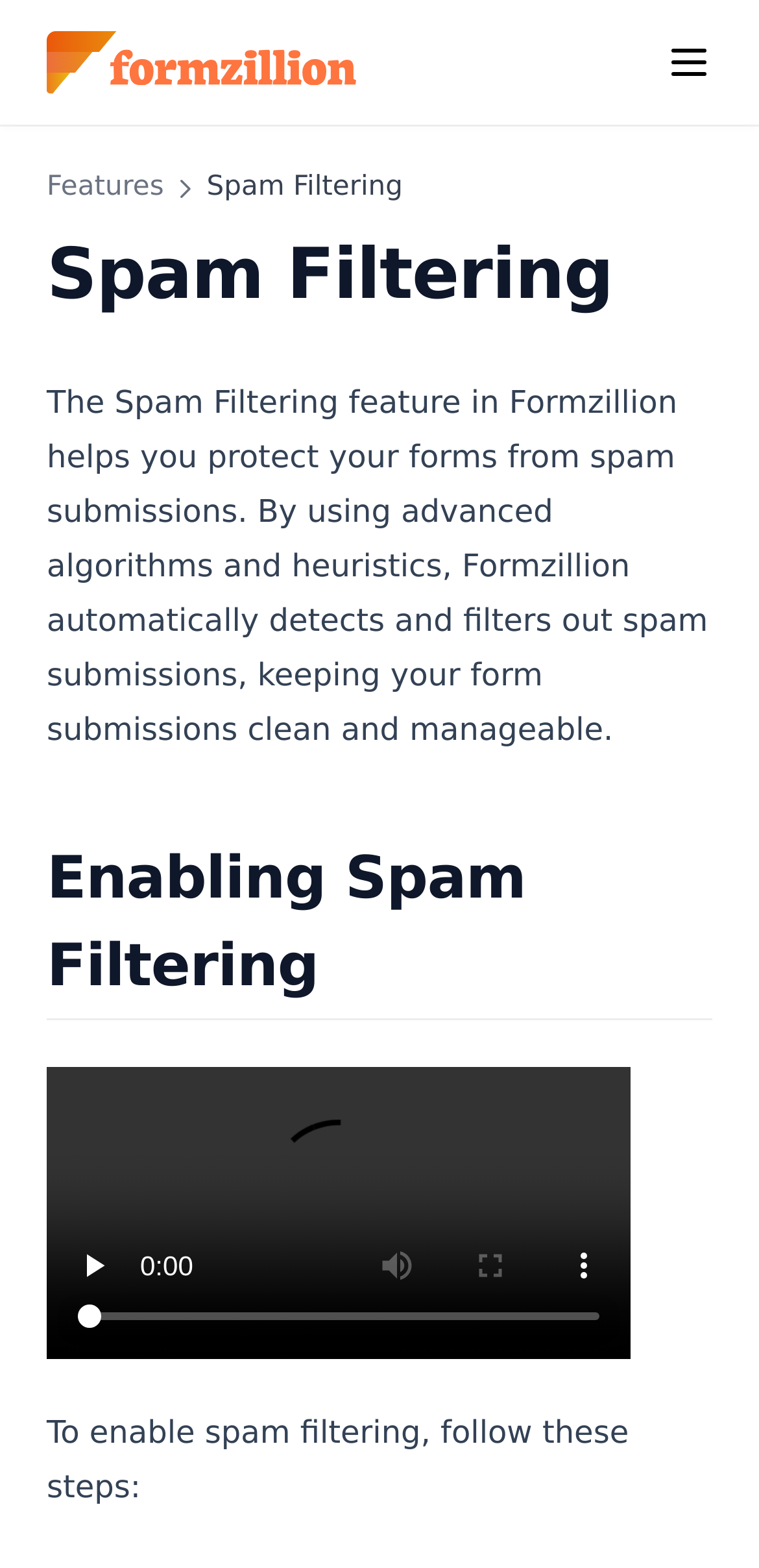Can you determine the bounding box coordinates of the area that needs to be clicked to fulfill the following instruction: "Watch the Spam Filtering video"?

[0.062, 0.68, 0.831, 0.867]